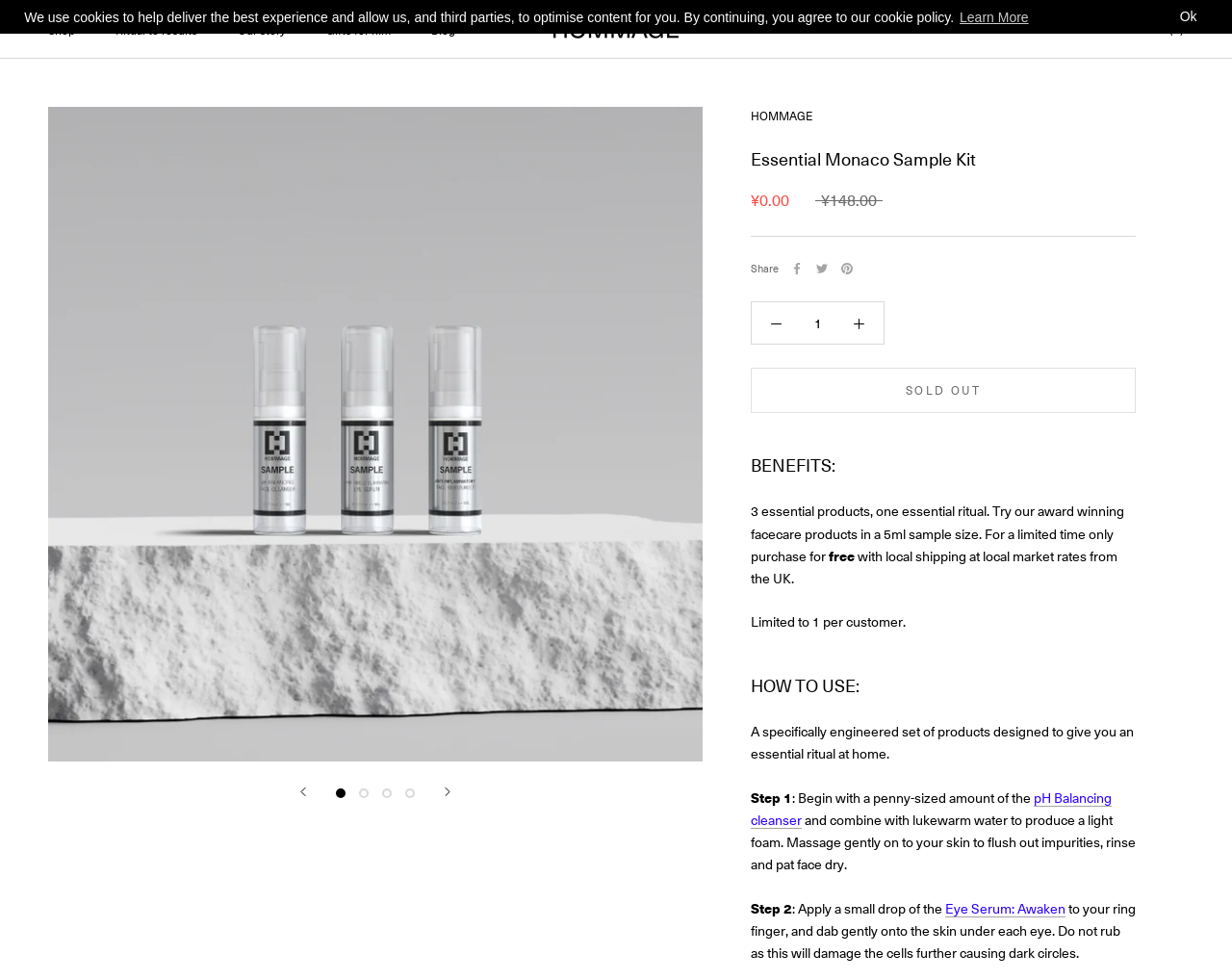What is the brand name of the product?
Can you provide a detailed and comprehensive answer to the question?

I found the brand name 'HOMMAGE' by looking at the navigation links and the image with the text 'HOMMAGE' at the top of the page.